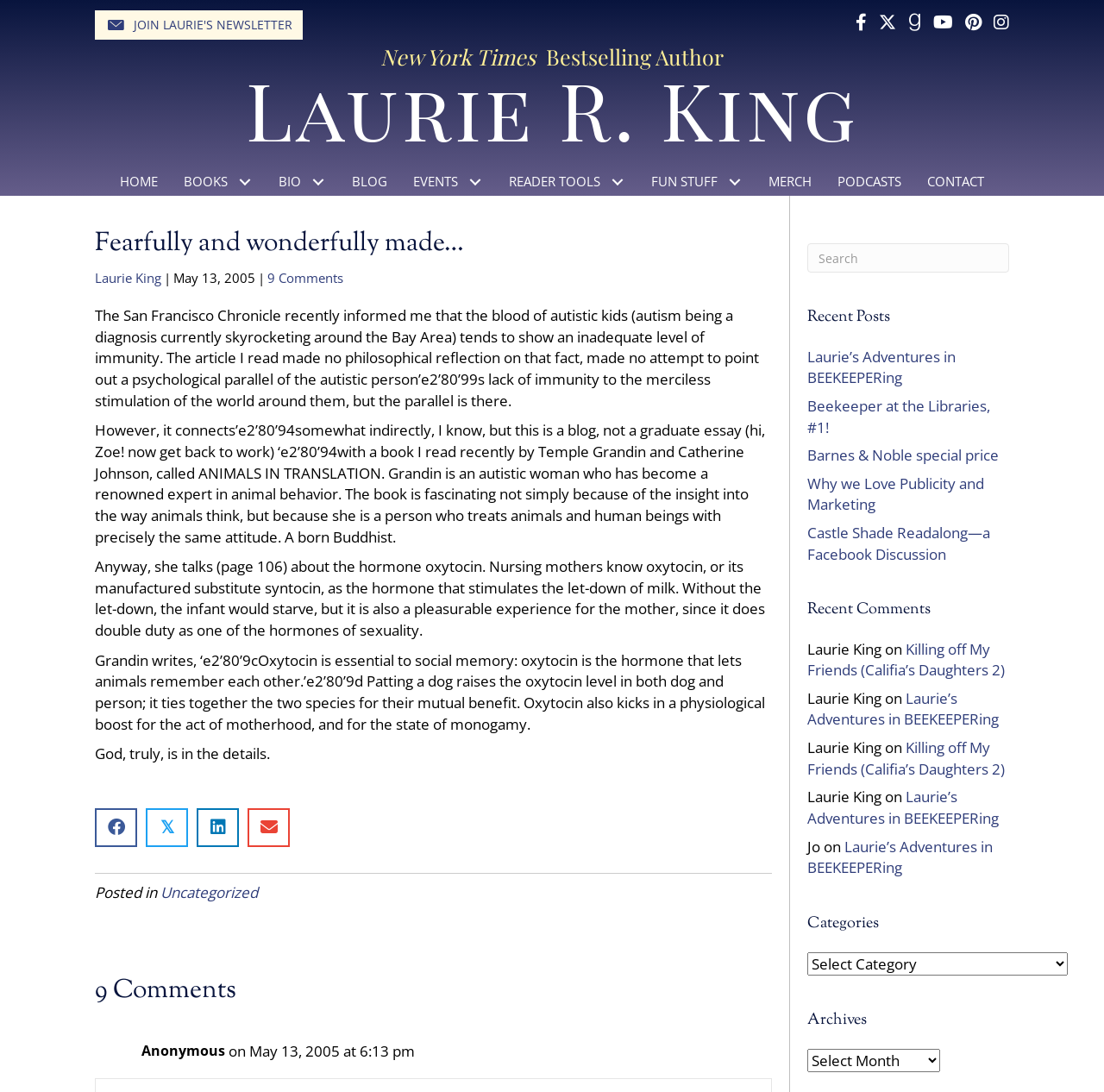Please give a short response to the question using one word or a phrase:
How many comments are there on this blog post?

9